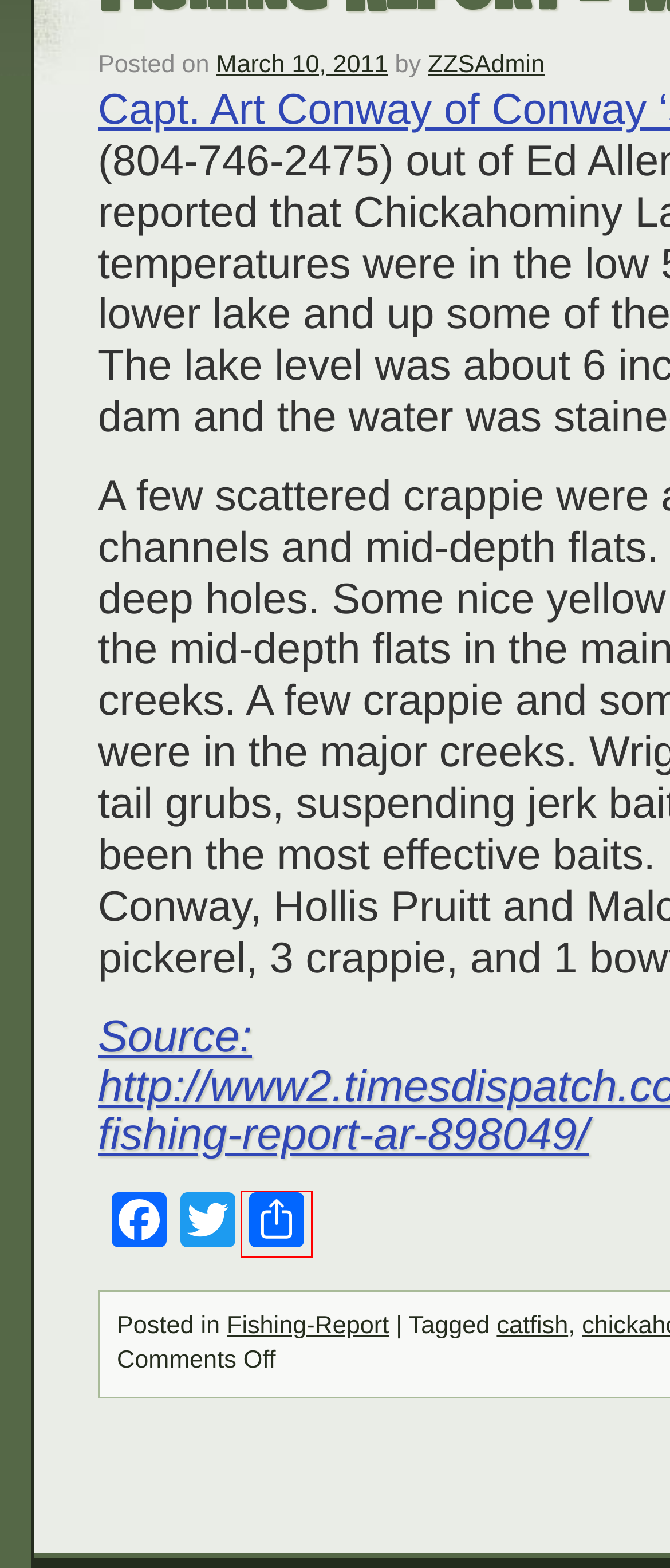A screenshot of a webpage is provided, featuring a red bounding box around a specific UI element. Identify the webpage description that most accurately reflects the new webpage after interacting with the selected element. Here are the candidates:
A. Conway's River Rat Guide Service
B. chickahominy | Ed Allen's Campground and Cottages, Virginia
C. Campsites | Ed Allen's Campground and Cottages, Virginia
D. Directions & Map | Ed Allen's Campground and Cottages, Virginia
E. catfish | Ed Allen's Campground and Cottages, Virginia
F. AddToAny - Share
G. ZZSAdmin | Ed Allen's Campground and Cottages, Virginia
H. Fishing-Report | Ed Allen's Campground and Cottages, Virginia

F